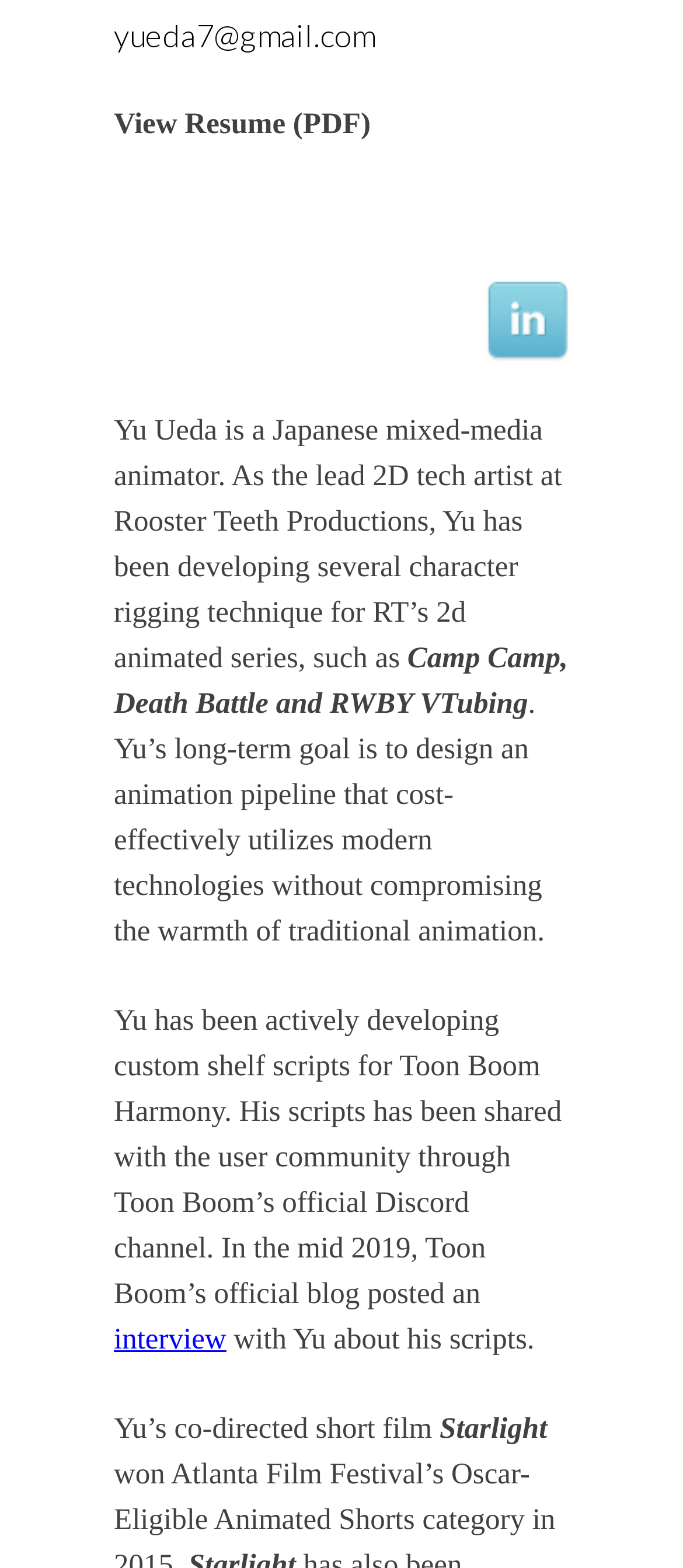What is the email address of Yu Ueda?
Using the information presented in the image, please offer a detailed response to the question.

The email address of Yu Ueda can be found in the heading element at the top of the webpage, which is 'yueda7@gmail.com'.